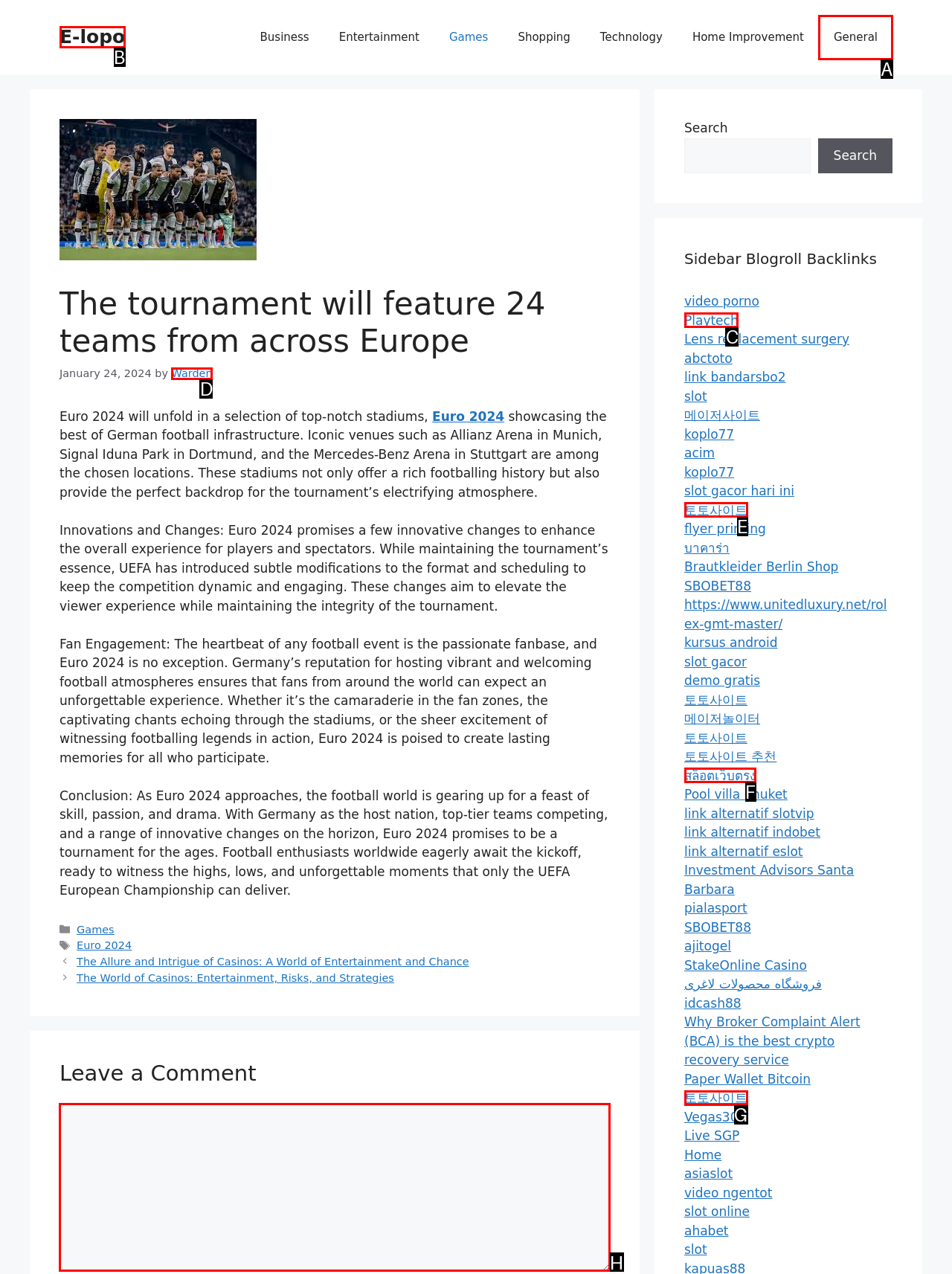Which option should be clicked to complete this task: Leave a comment
Reply with the letter of the correct choice from the given choices.

H